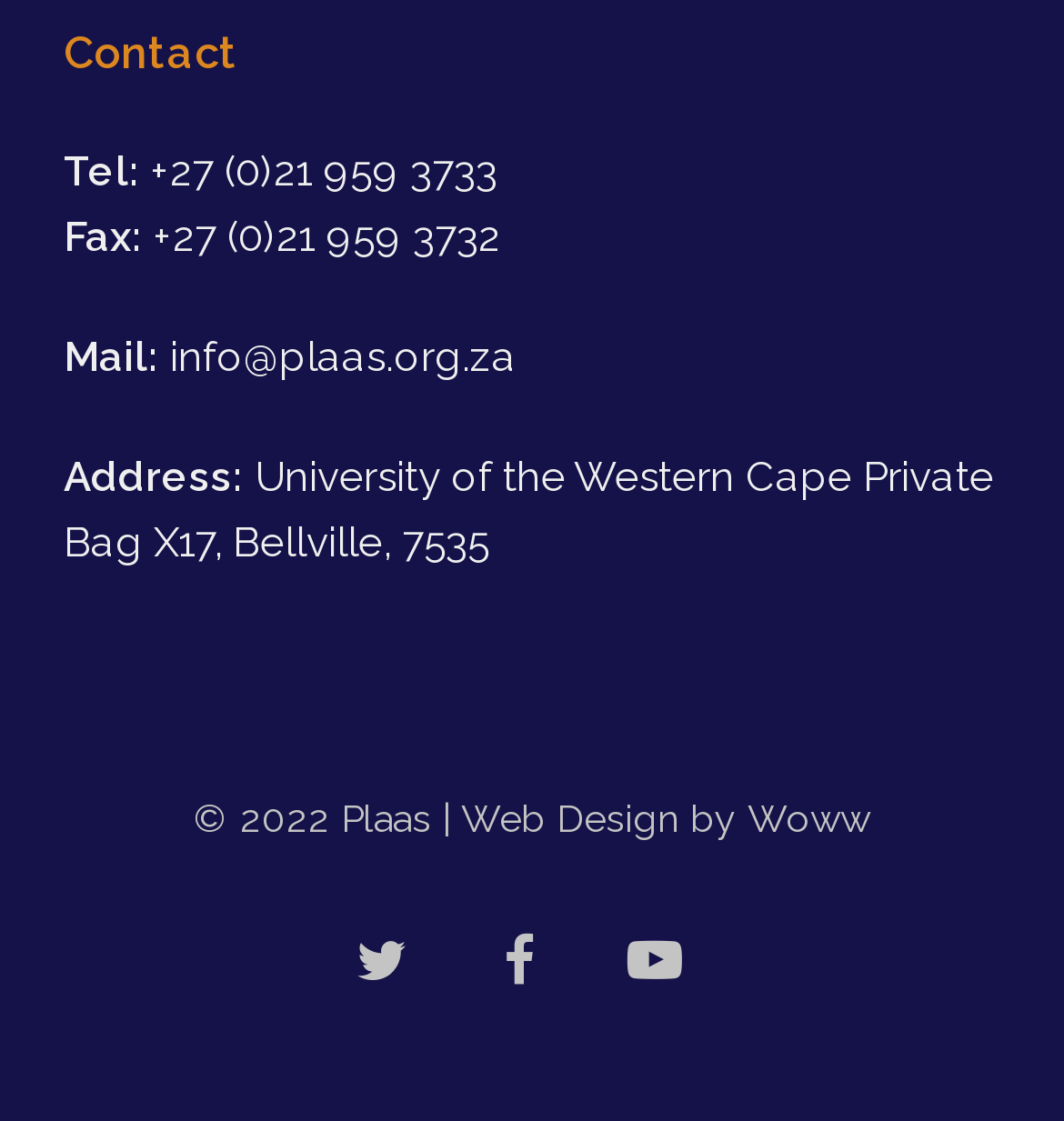Identify the bounding box of the UI element that matches this description: "Web Design by Woww".

[0.433, 0.709, 0.818, 0.748]